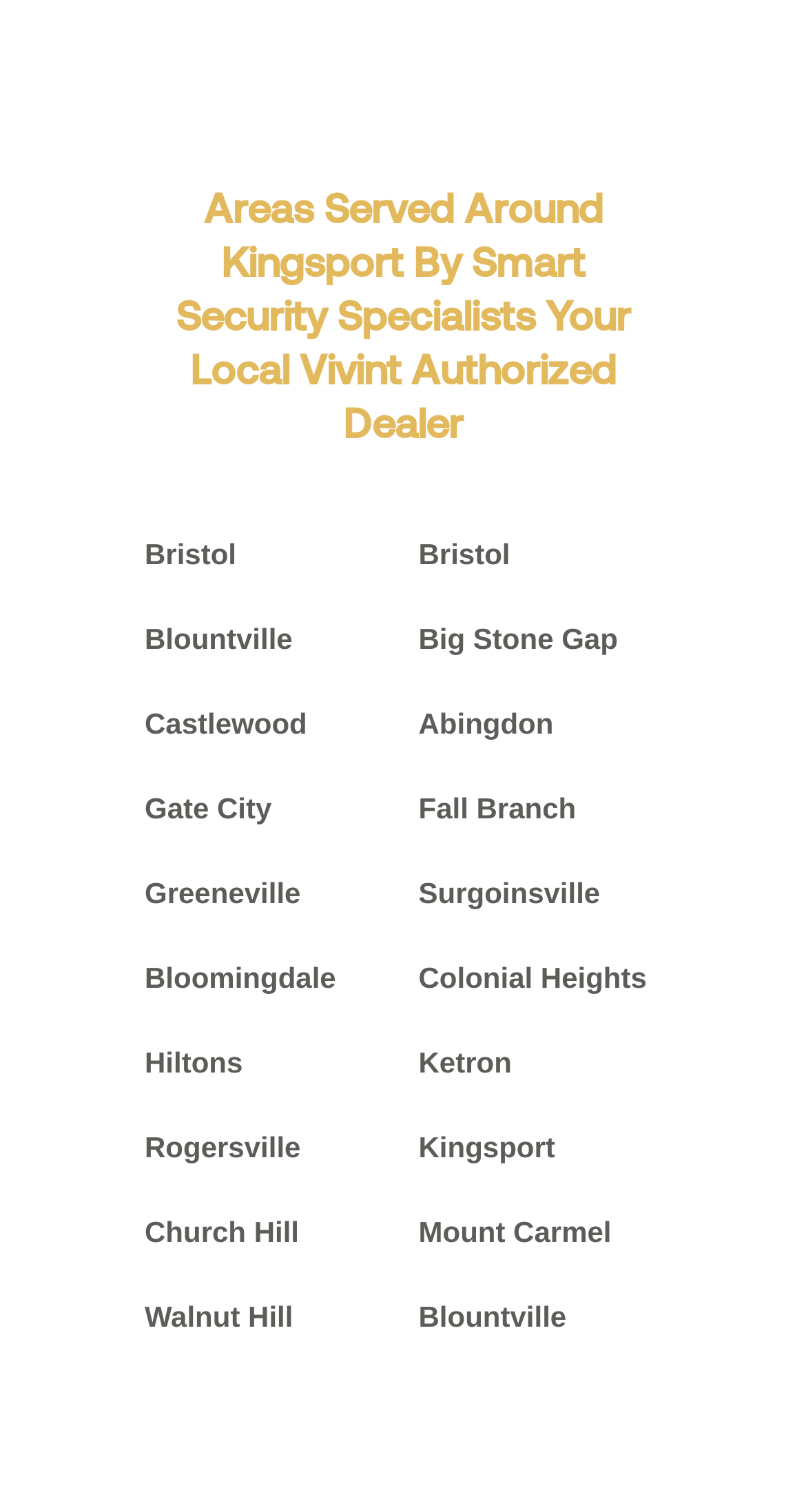Please pinpoint the bounding box coordinates for the region I should click to adhere to this instruction: "Check out Mount Carmel".

[0.519, 0.804, 0.759, 0.826]